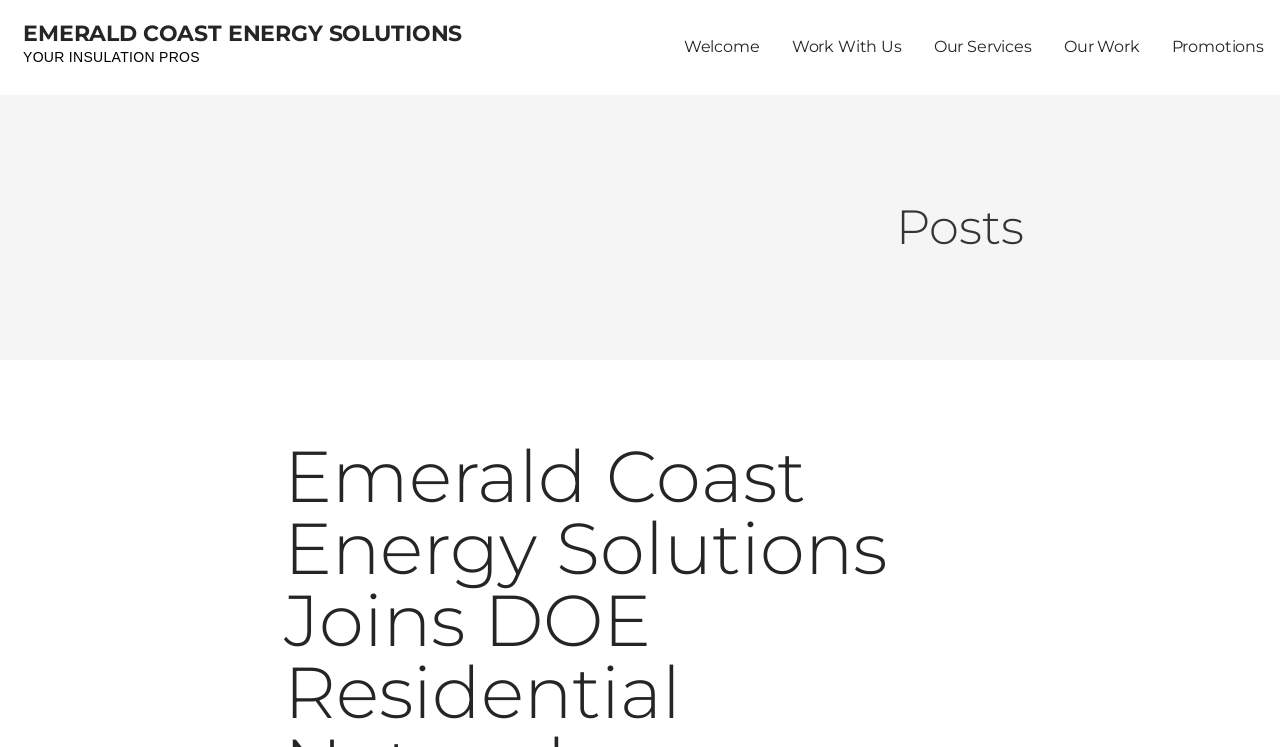What is the category of the posts section?
Carefully analyze the image and provide a detailed answer to the question.

The category of the section located below the navigation links is 'Posts', as indicated by the heading 'Posts'.